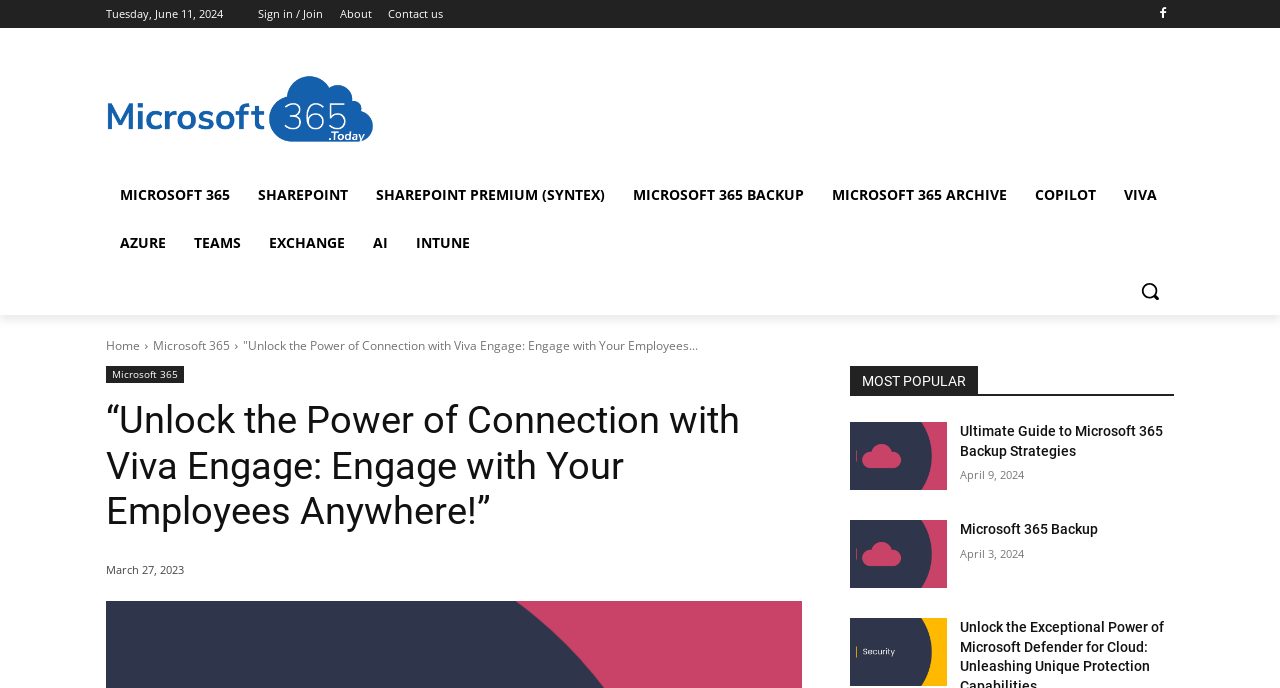What is the function of the button at the top right of the page?
Please elaborate on the answer to the question with detailed information.

I found the function of the button by looking at the button element with the content 'Search', which is located at the top right of the page. This suggests that the button is used to search for content on the website.